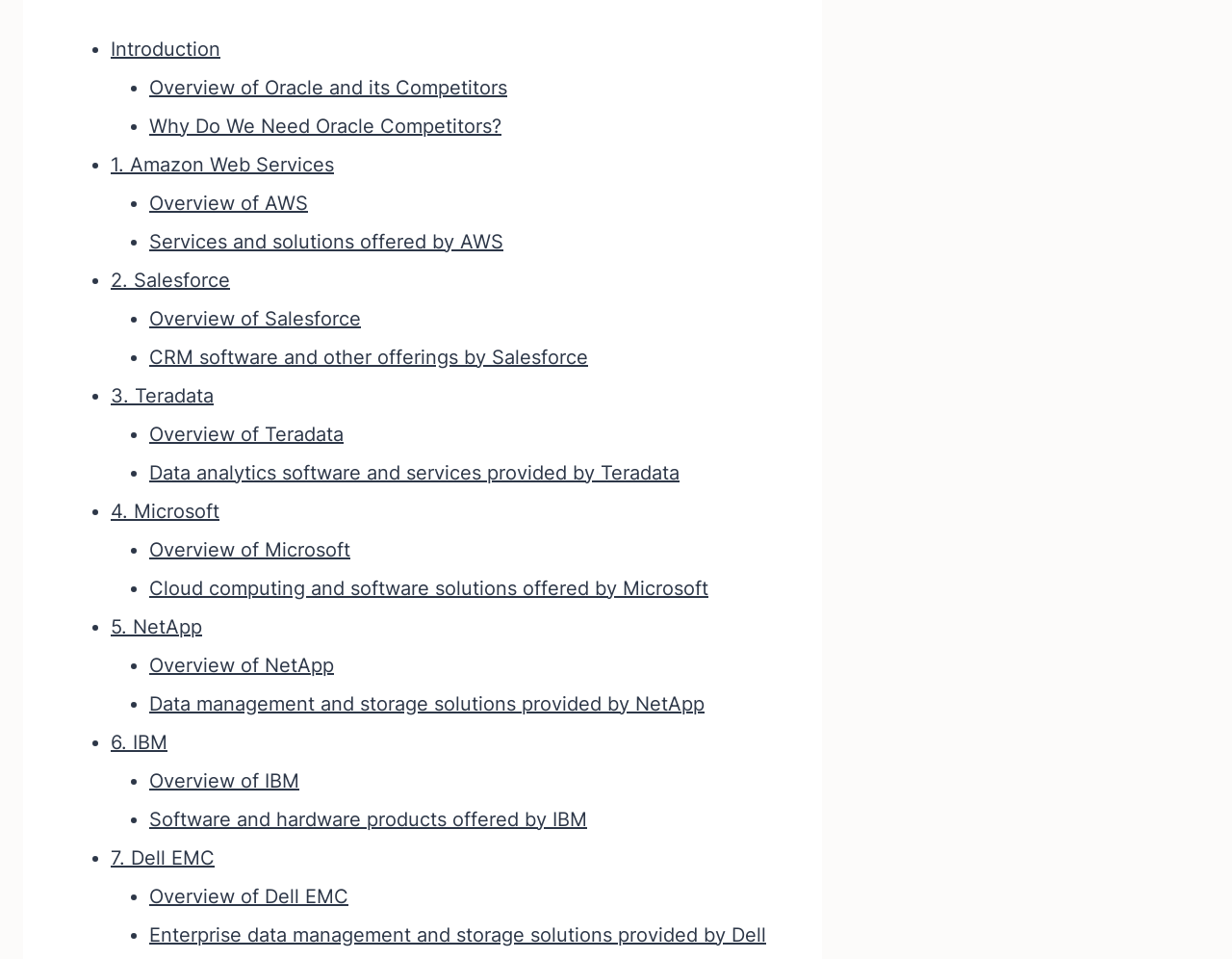Given the description Overview of IBM, predict the bounding box coordinates of the UI element. Ensure the coordinates are in the format (top-left x, top-left y, bottom-right x, bottom-right y) and all values are between 0 and 1.

[0.121, 0.802, 0.243, 0.826]